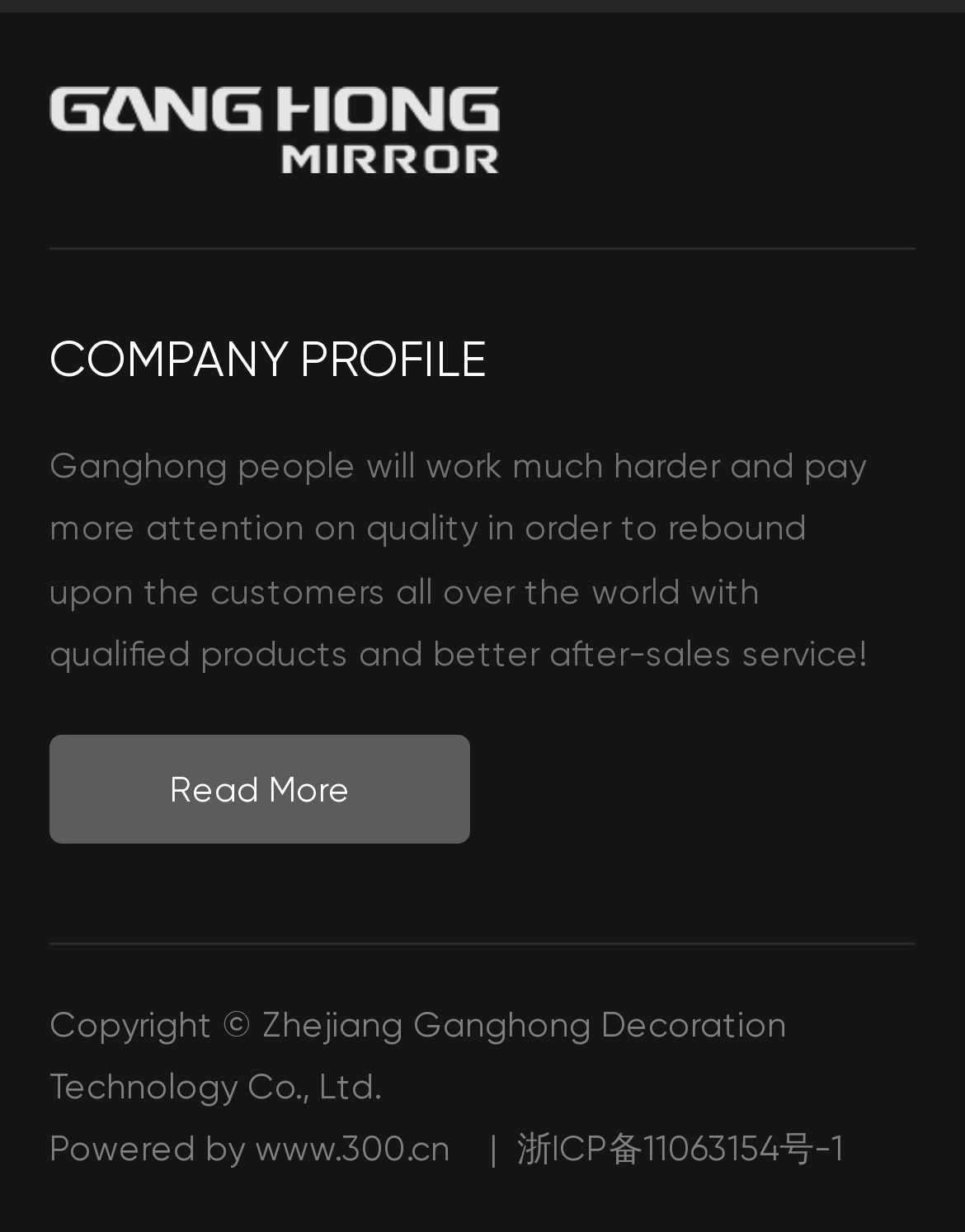Provide the bounding box coordinates of the HTML element this sentence describes: "Read More".

[0.051, 0.596, 0.487, 0.685]